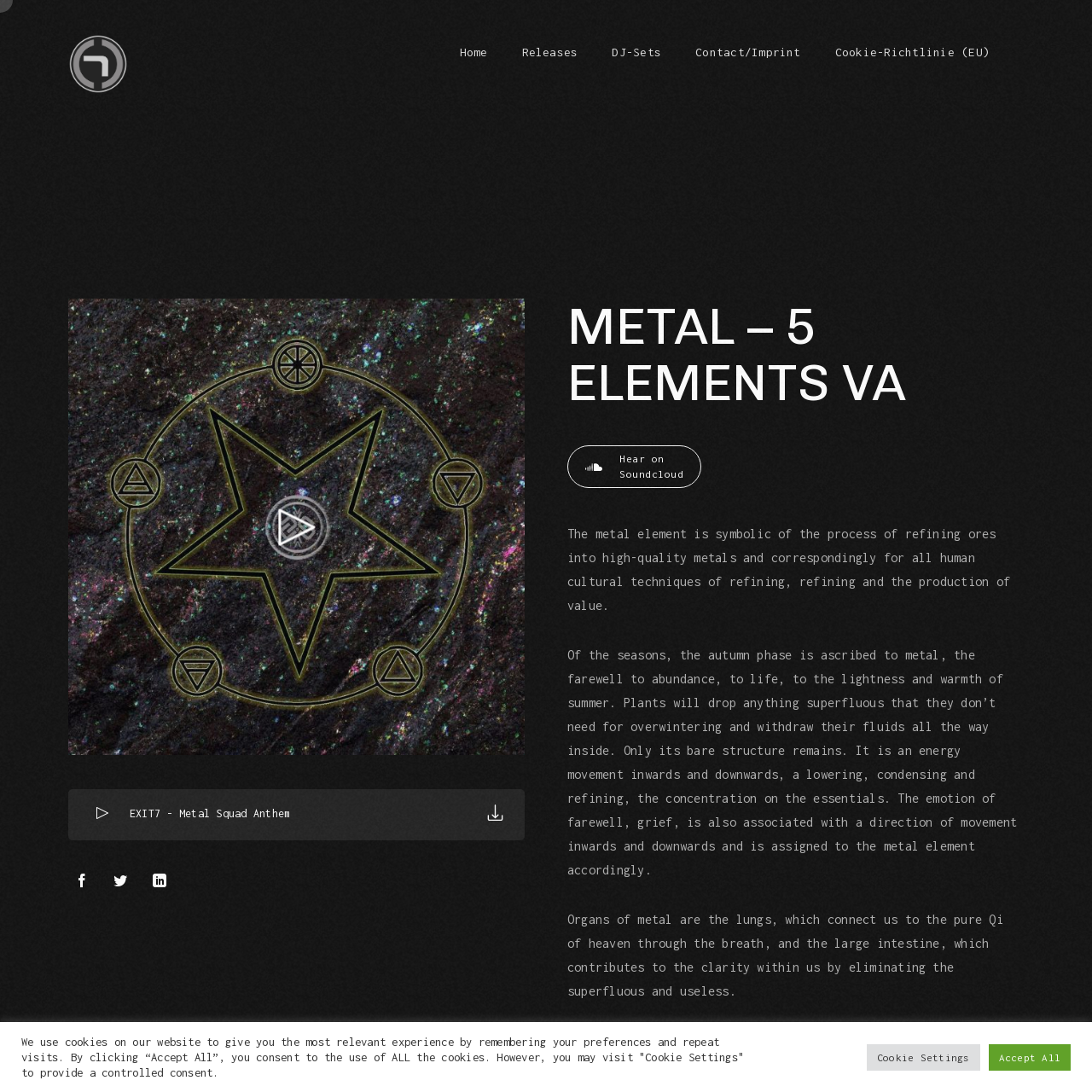Please determine the bounding box coordinates of the element to click on in order to accomplish the following task: "Click the Contact/Imprint link". Ensure the coordinates are four float numbers ranging from 0 to 1, i.e., [left, top, right, bottom].

[0.637, 0.038, 0.733, 0.081]